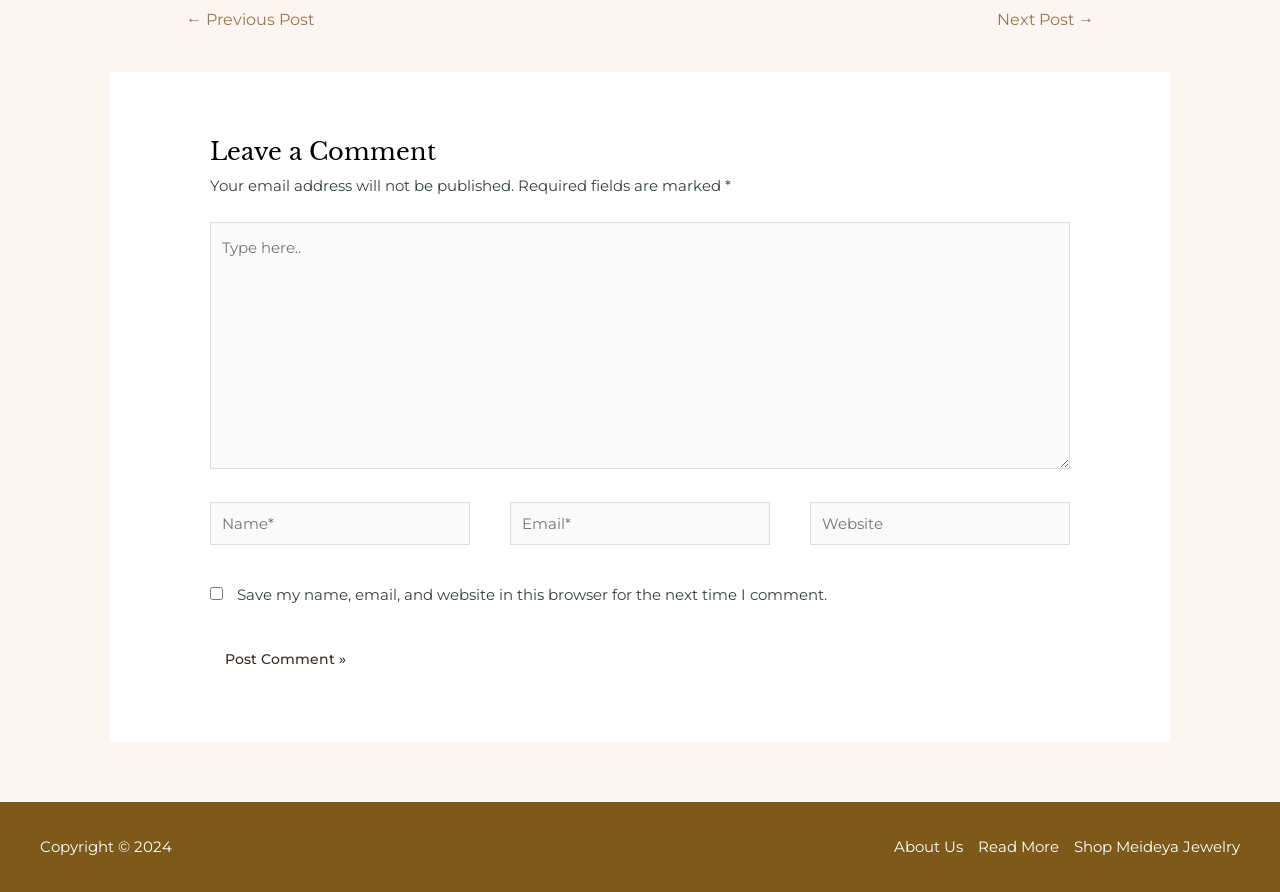Show the bounding box coordinates for the HTML element described as: "← Previous Post".

[0.127, 0.003, 0.264, 0.045]